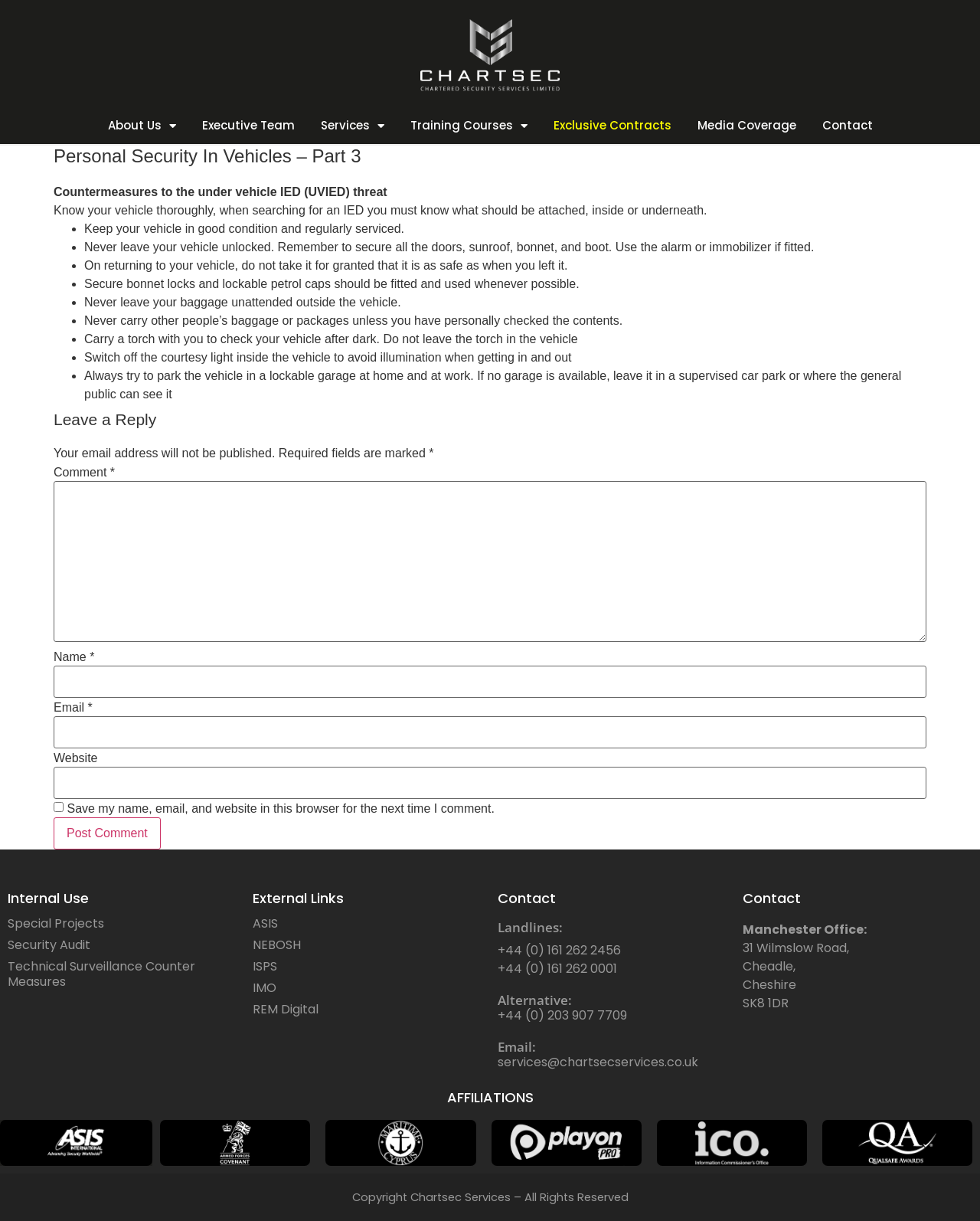Find the bounding box coordinates of the clickable region needed to perform the following instruction: "Click the 'Contact' link". The coordinates should be provided as four float numbers between 0 and 1, i.e., [left, top, right, bottom].

[0.839, 0.088, 0.89, 0.117]